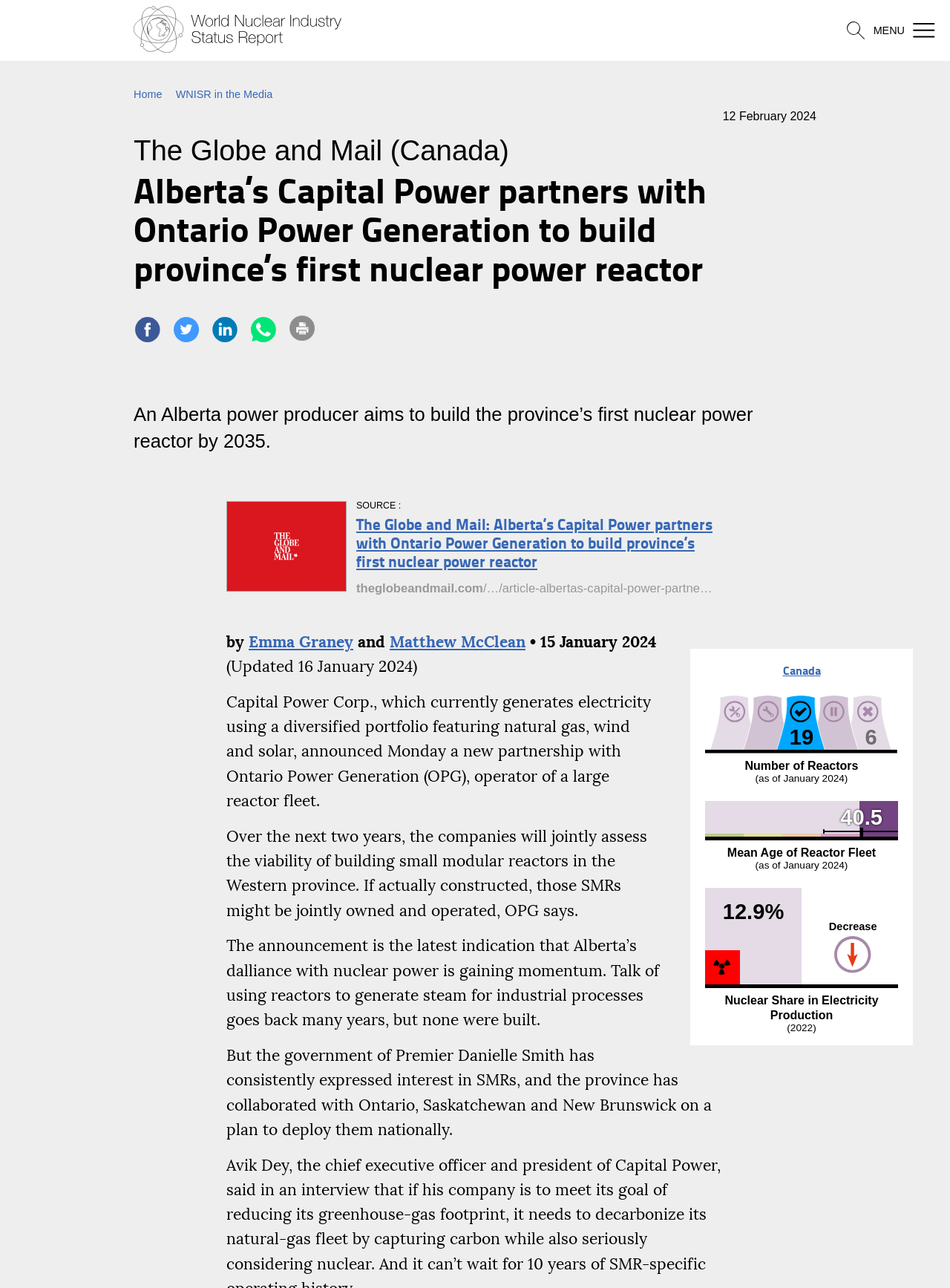Give a complete and precise description of the webpage's appearance.

This webpage appears to be a news article about Alberta's Capital Power partnering with Ontario Power Generation to build the province's first nuclear power reactor by 2035. 

At the top of the page, there is a menu bar with a "MENU" label on the right side. Below the menu bar, there is a header section with links to "Home" and "WNISR in the Media" on the left side, and a date "12 February 2024" on the right side. 

The main article title "Alberta’s Capital Power partners with Ontario Power Generation to build province’s first nuclear power reactor" is displayed prominently in the center of the page. 

Below the title, there are social media links to Facebook, Twitter, LinkedIn, and Whatsapp, each accompanied by an icon. 

The article begins with a summary sentence "An Alberta power producer aims to build the province’s first nuclear power reactor by 2035." 

The article is written by Emma Graney and Matthew McClean, and the publication date is 15 January 2024, with an update on 16 January 2024. 

The main content of the article is divided into several sections, with headings and paragraphs of text. There are also several images and charts scattered throughout the article, including a map of Canada and some graphs related to nuclear reactors. 

On the right side of the page, there is a section with several statistics, including the number of reactors, mean age of reactor fleet, and nuclear share in electricity production.